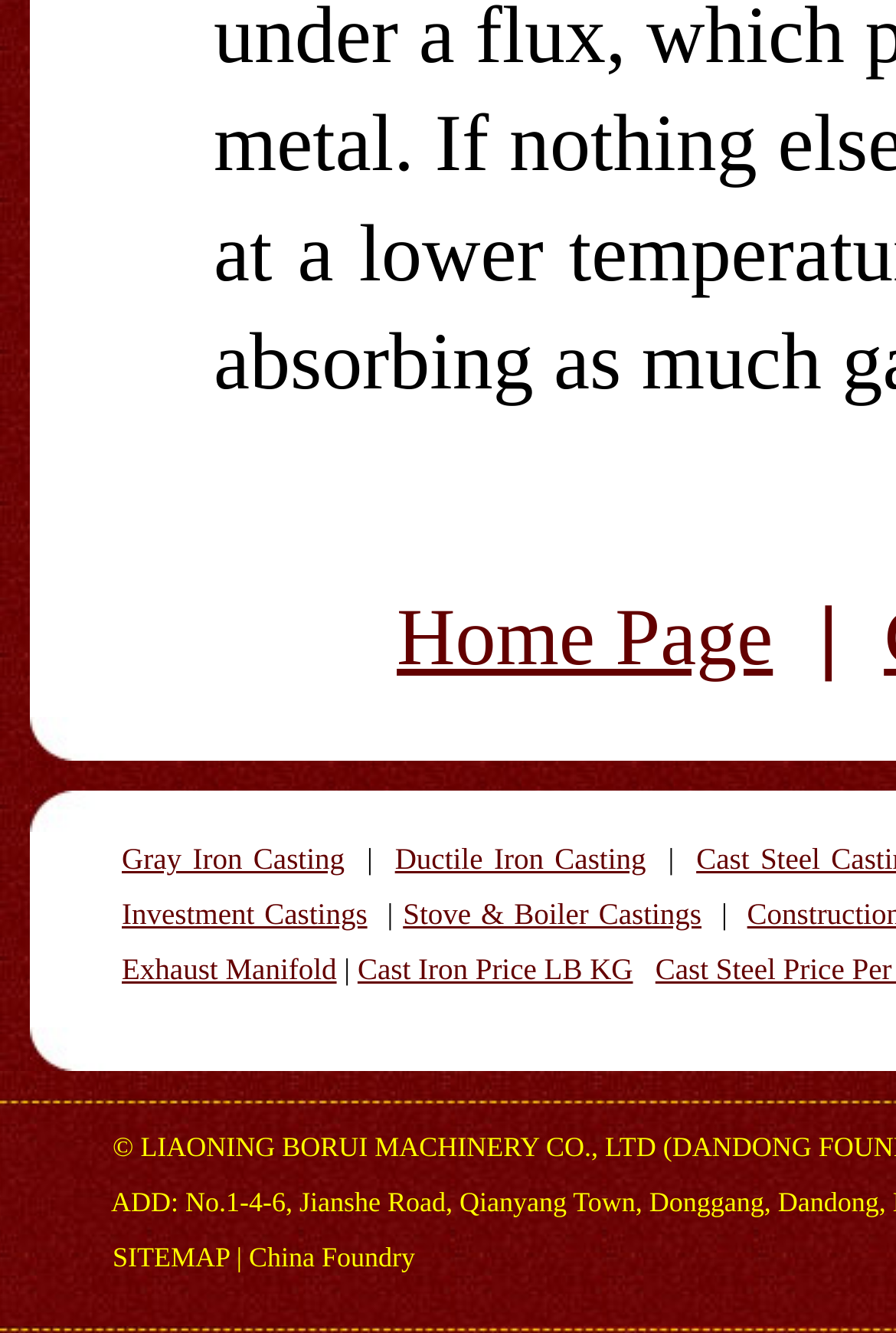Using details from the image, please answer the following question comprehensively:
What is the main category of the website?

Based on the links provided on the webpage, such as 'Gray Iron Casting', 'Ductile Iron Casting', and 'Stove & Boiler Castings', it can be inferred that the main category of the website is related to casting.